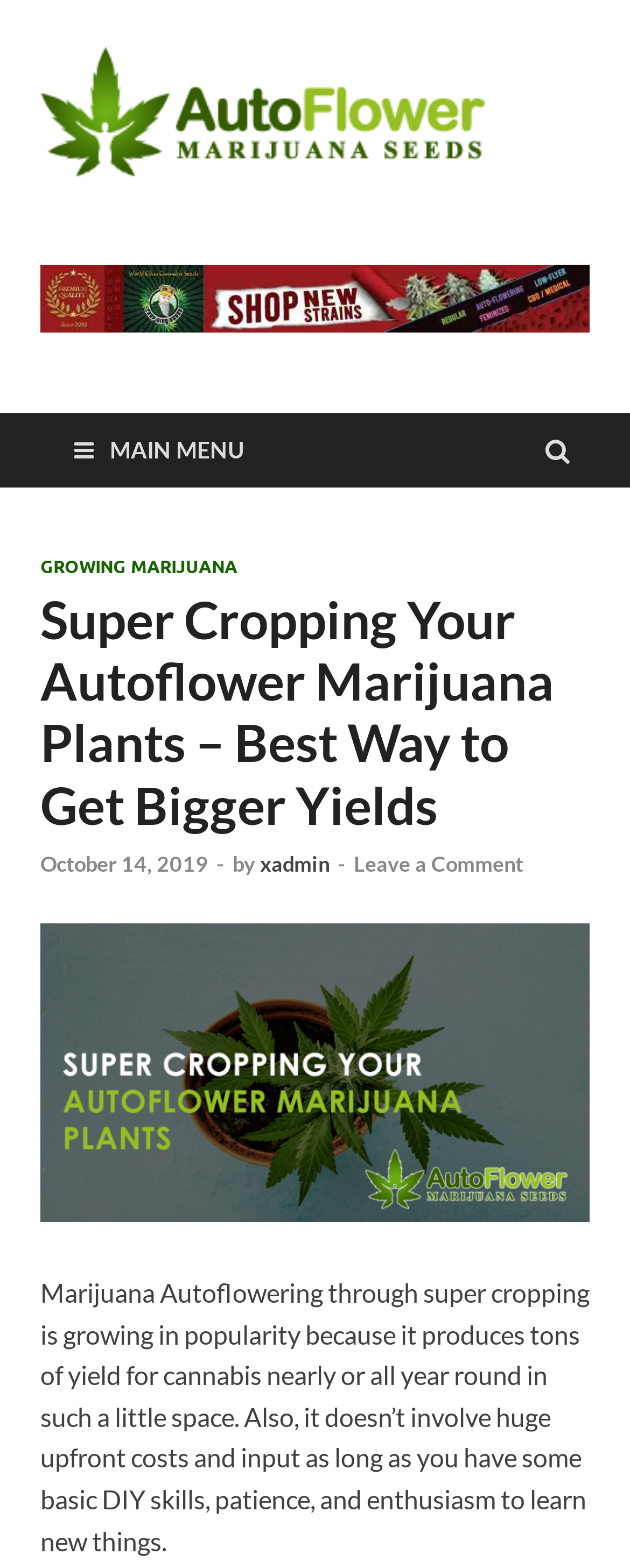Determine the bounding box coordinates of the section I need to click to execute the following instruction: "Click on the link to learn about Canadian seed banks". Provide the coordinates as four float numbers between 0 and 1, i.e., [left, top, right, bottom].

[0.064, 0.097, 0.769, 0.116]